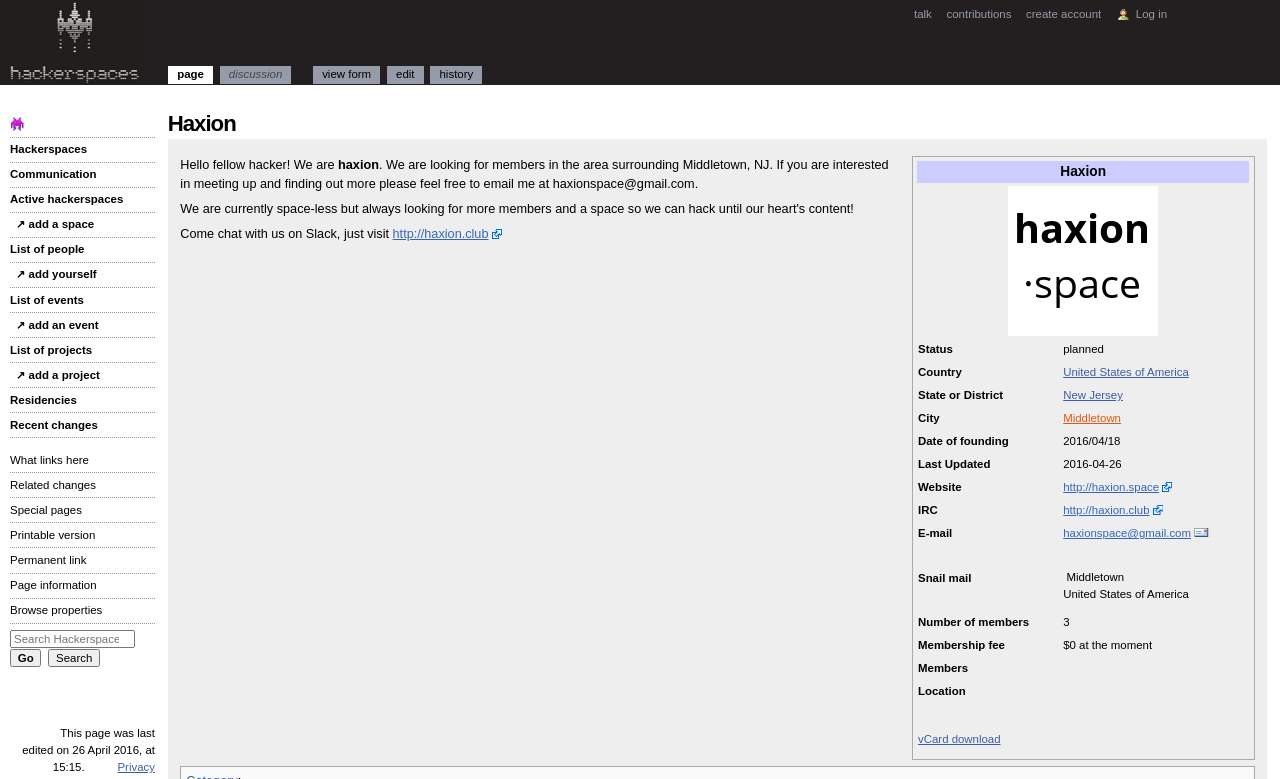How many members does Haxion have?
Based on the image, answer the question with as much detail as possible.

The number of members of Haxion can be found in the table on the webpage, in the row with the header 'Number of members', which is '3'.